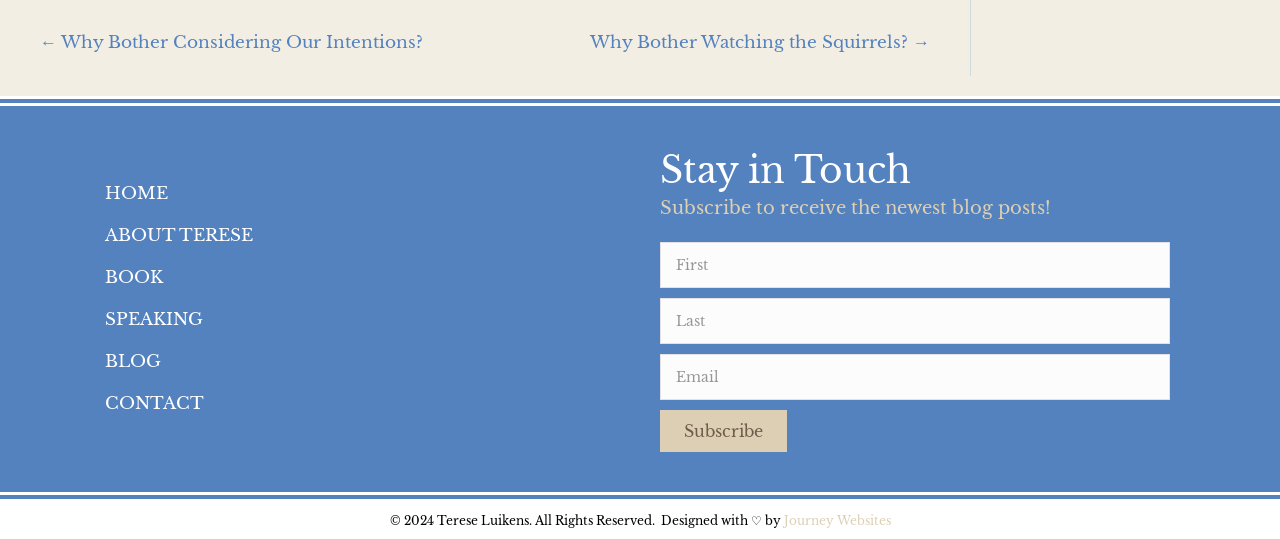What is the purpose of the text boxes?
Refer to the image and give a detailed answer to the query.

The text boxes are labeled as 'fname', 'lname', and 'email', and are accompanied by a 'Subscribe' button, indicating that they are used to subscribe to the blog.